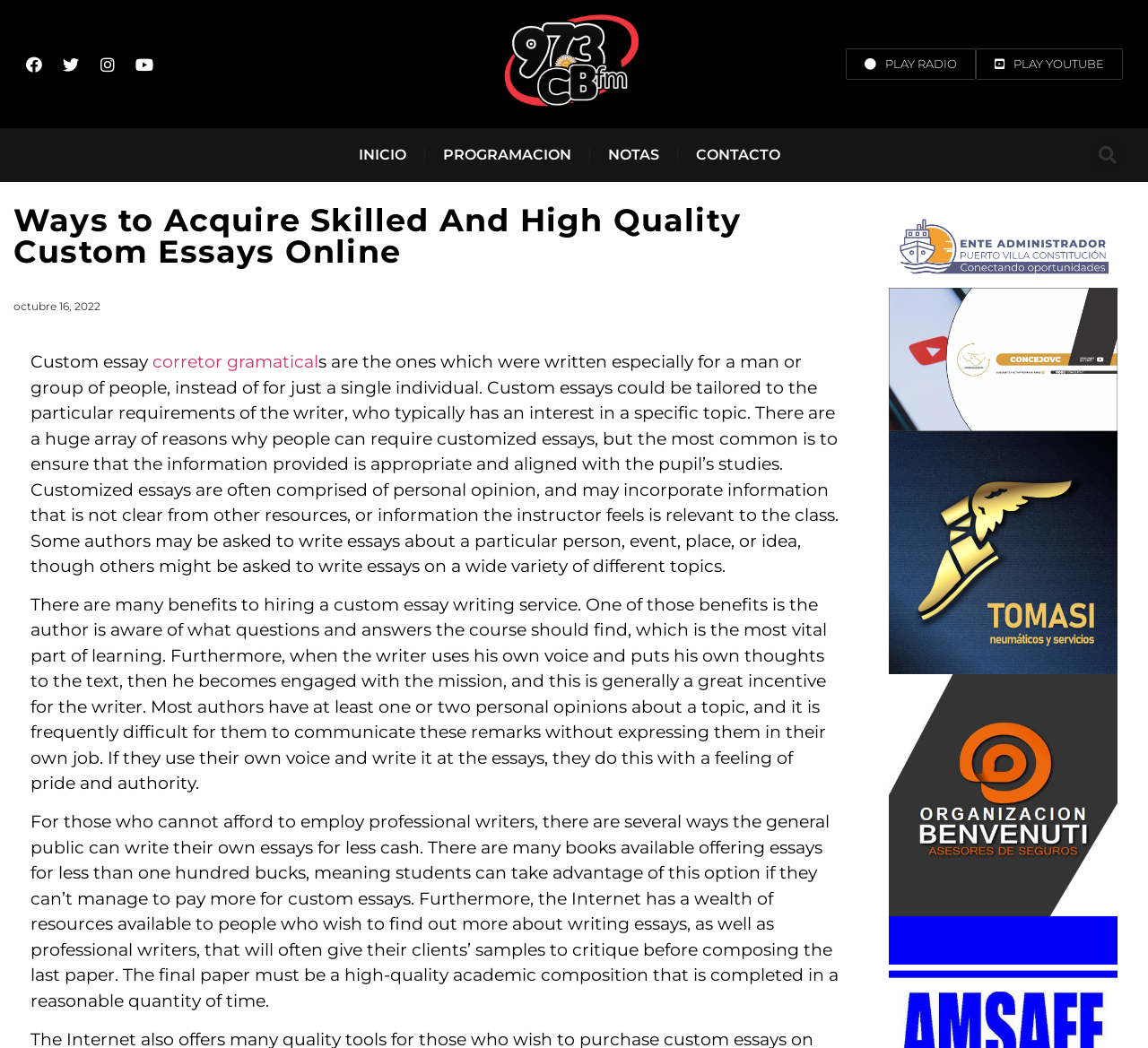Determine the bounding box coordinates of the clickable region to execute the instruction: "Search for something". The coordinates should be four float numbers between 0 and 1, denoted as [left, top, right, bottom].

[0.94, 0.134, 0.989, 0.162]